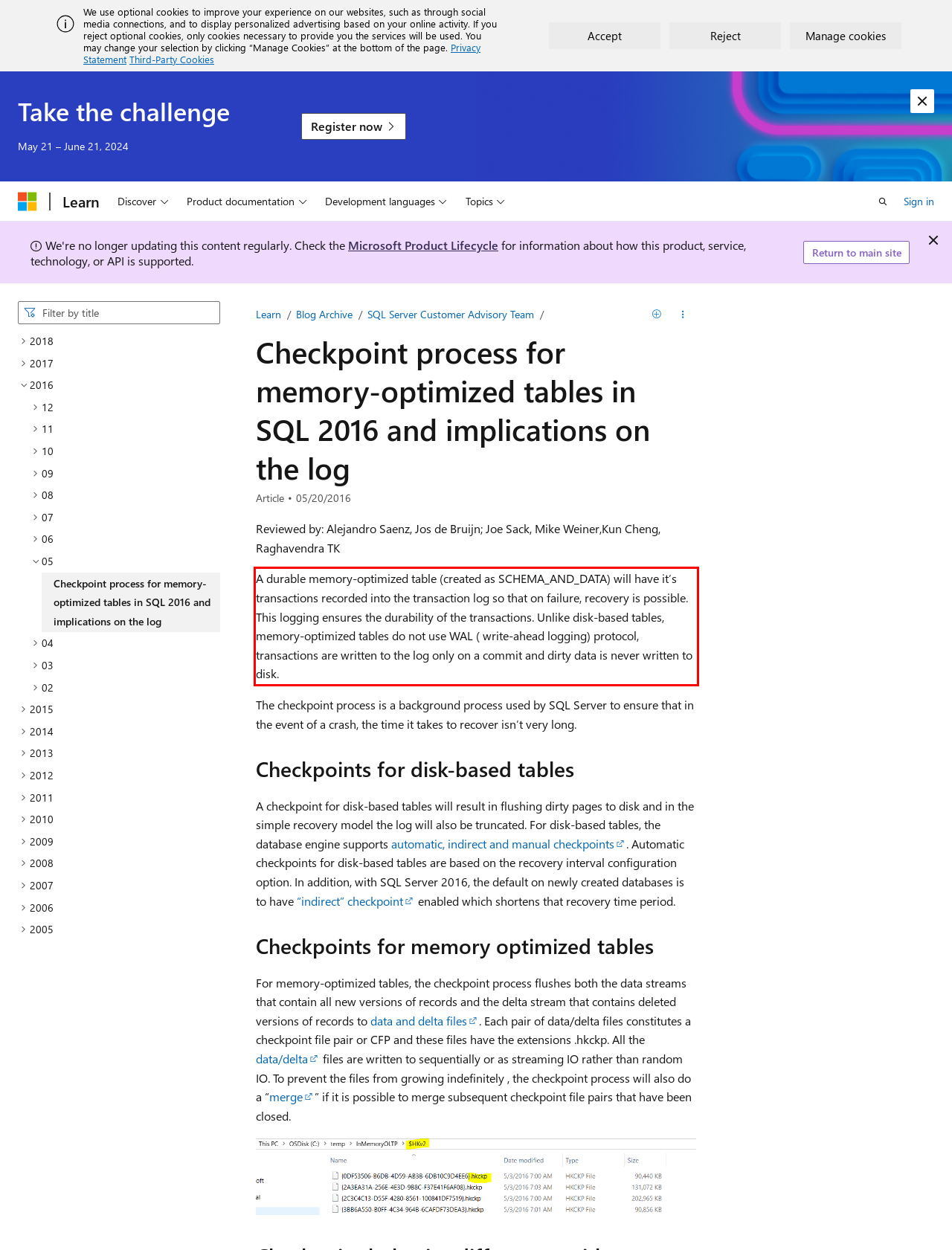Examine the webpage screenshot and use OCR to recognize and output the text within the red bounding box.

A durable memory-optimized table (created as SCHEMA_AND_DATA) will have it’s transactions recorded into the transaction log so that on failure, recovery is possible. This logging ensures the durability of the transactions. Unlike disk-based tables, memory-optimized tables do not use WAL ( write-ahead logging) protocol, transactions are written to the log only on a commit and dirty data is never written to disk.